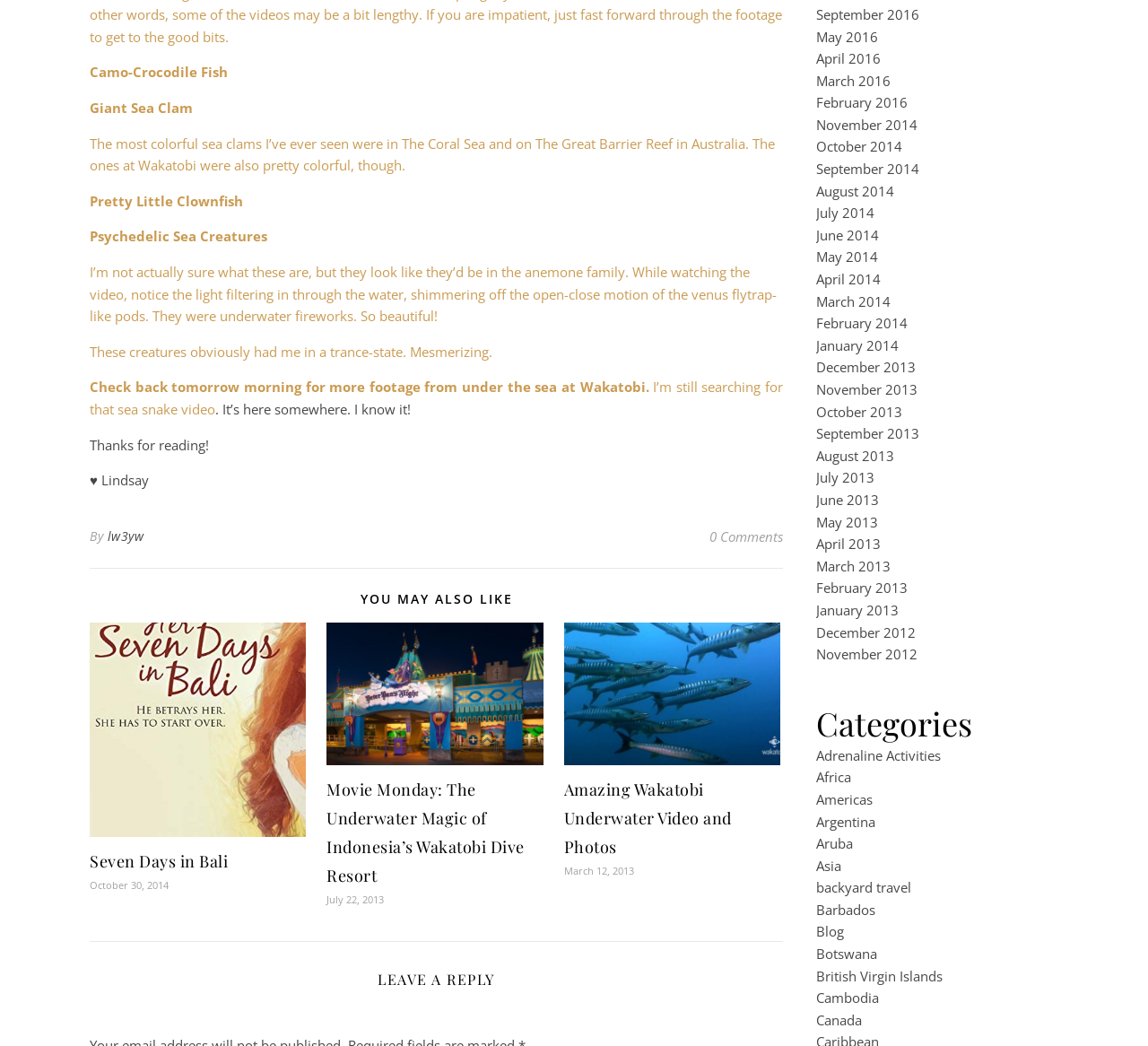Determine the bounding box for the UI element that matches this description: "June 2013".

[0.711, 0.469, 0.766, 0.486]